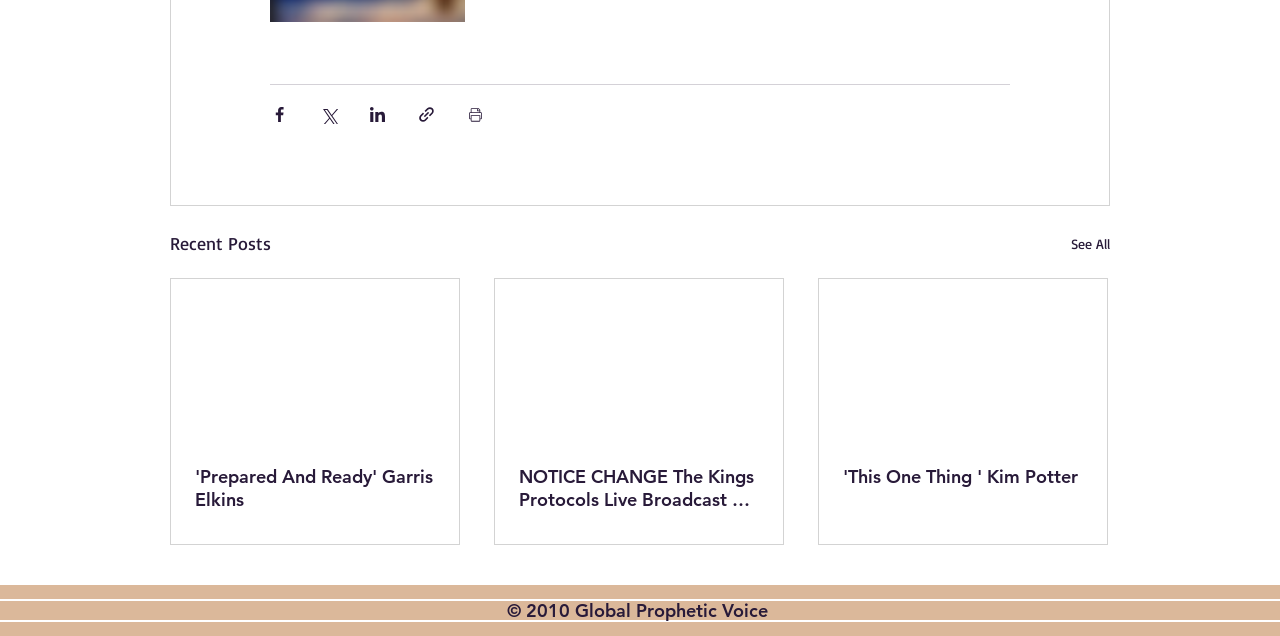Determine the bounding box coordinates of the UI element that matches the following description: "'Prepared And Ready' Garris Elkins". The coordinates should be four float numbers between 0 and 1 in the format [left, top, right, bottom].

[0.152, 0.73, 0.34, 0.803]